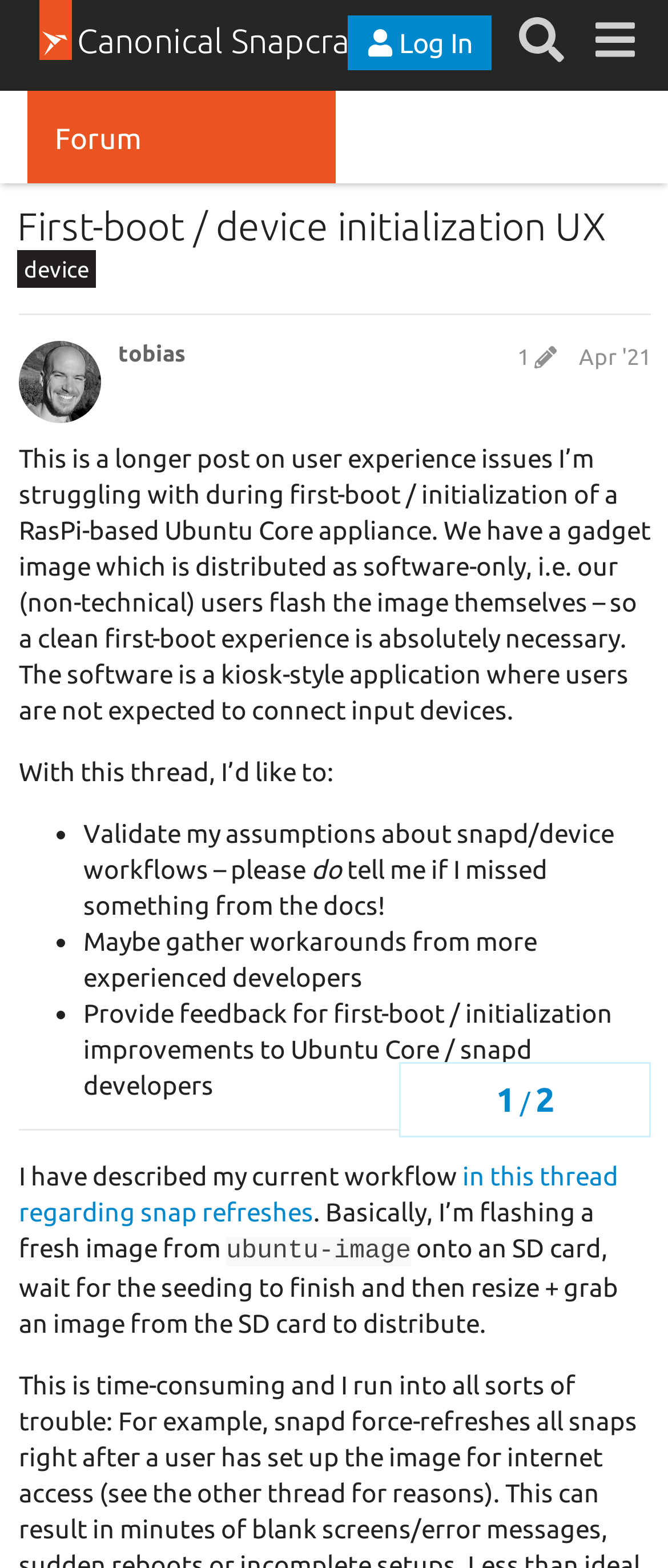Locate and extract the text of the main heading on the webpage.

First-boot / device initialization UX